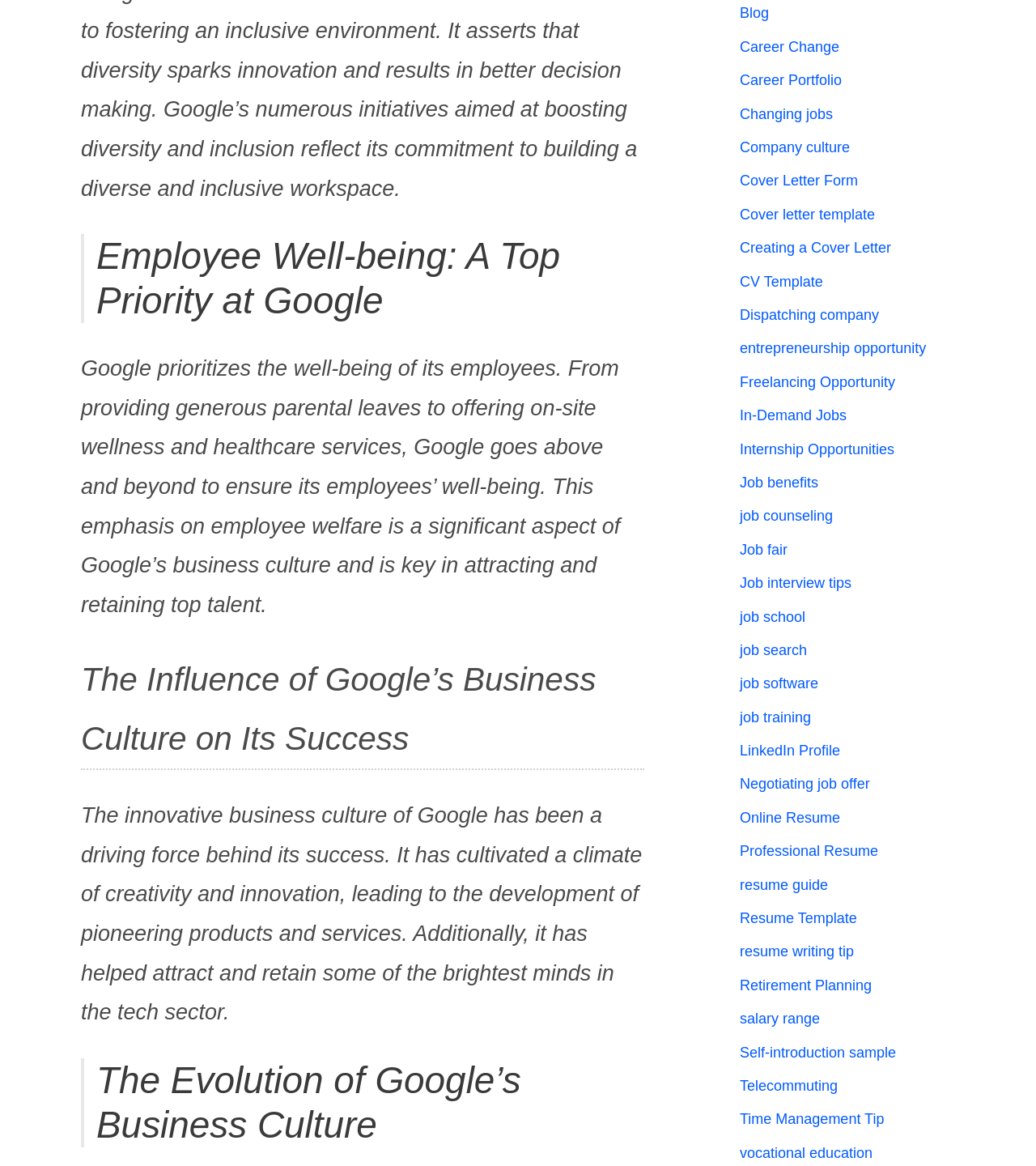Please identify the bounding box coordinates of the clickable area that will allow you to execute the instruction: "Learn about 'Company culture'".

[0.714, 0.119, 0.82, 0.133]